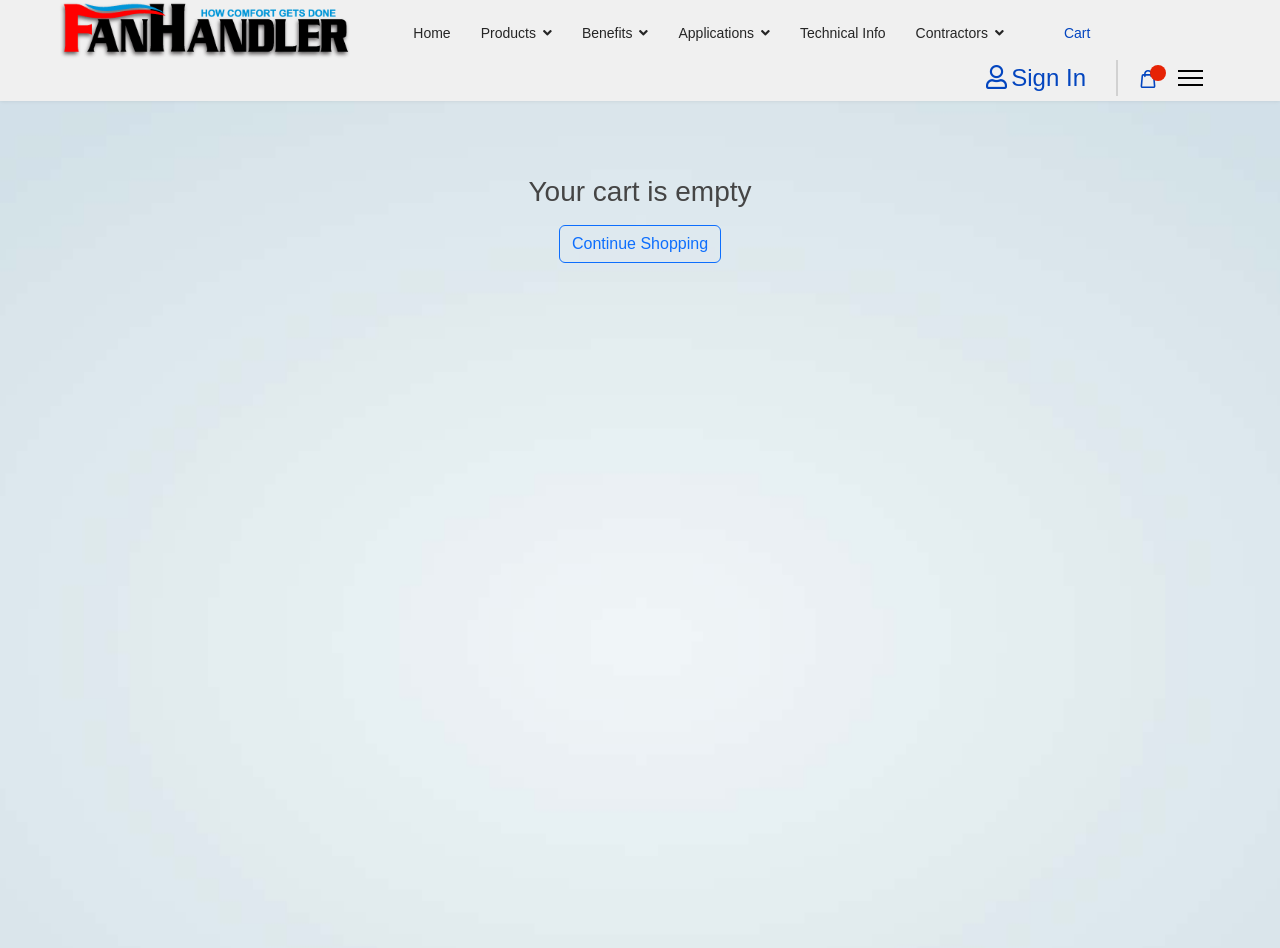What is the current state of the cart?
From the screenshot, provide a brief answer in one word or phrase.

Empty